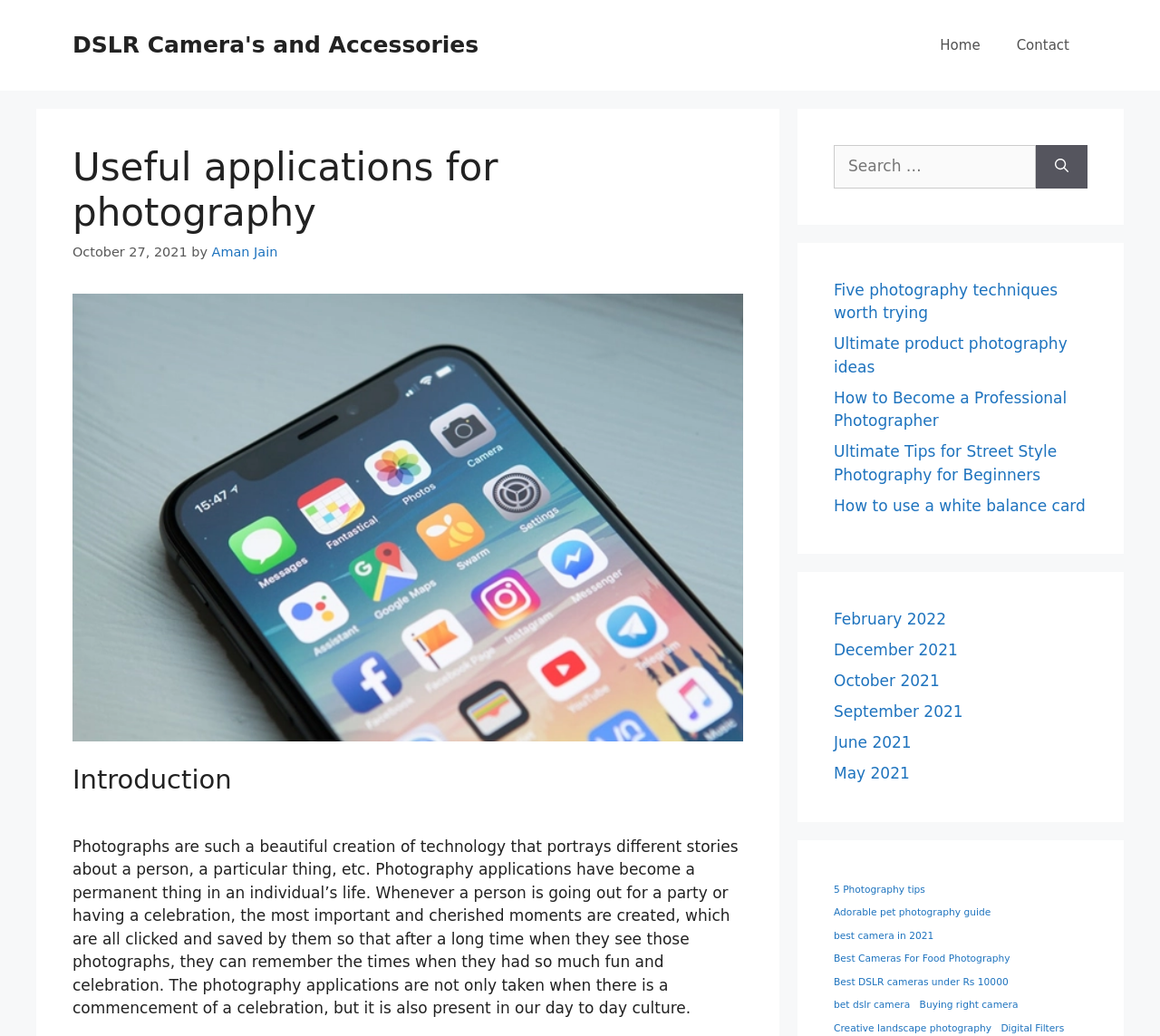What is the date of the article?
From the image, respond using a single word or phrase.

October 27, 2021